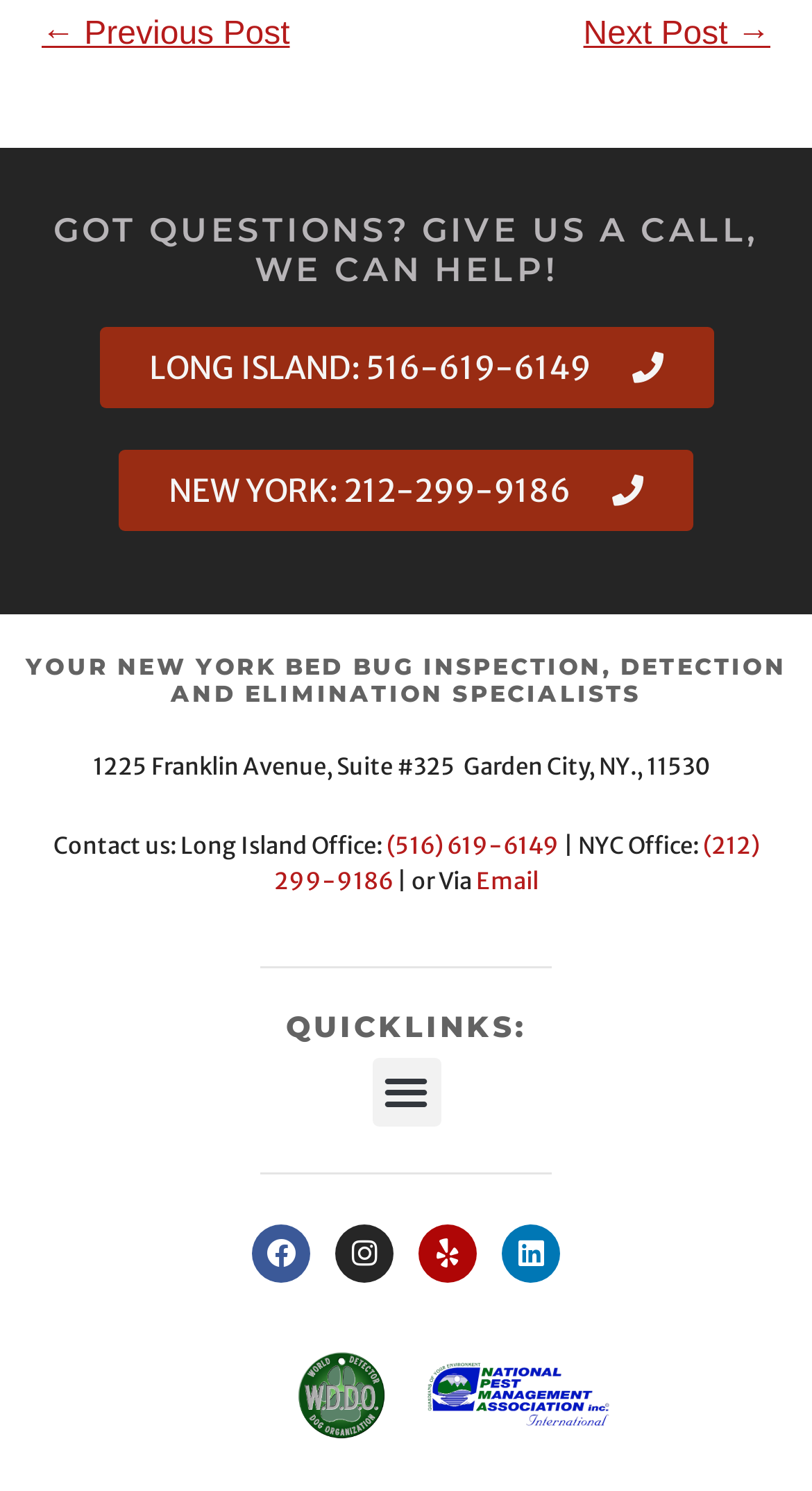Pinpoint the bounding box coordinates of the area that should be clicked to complete the following instruction: "Visit Facebook page". The coordinates must be given as four float numbers between 0 and 1, i.e., [left, top, right, bottom].

[0.31, 0.821, 0.382, 0.86]